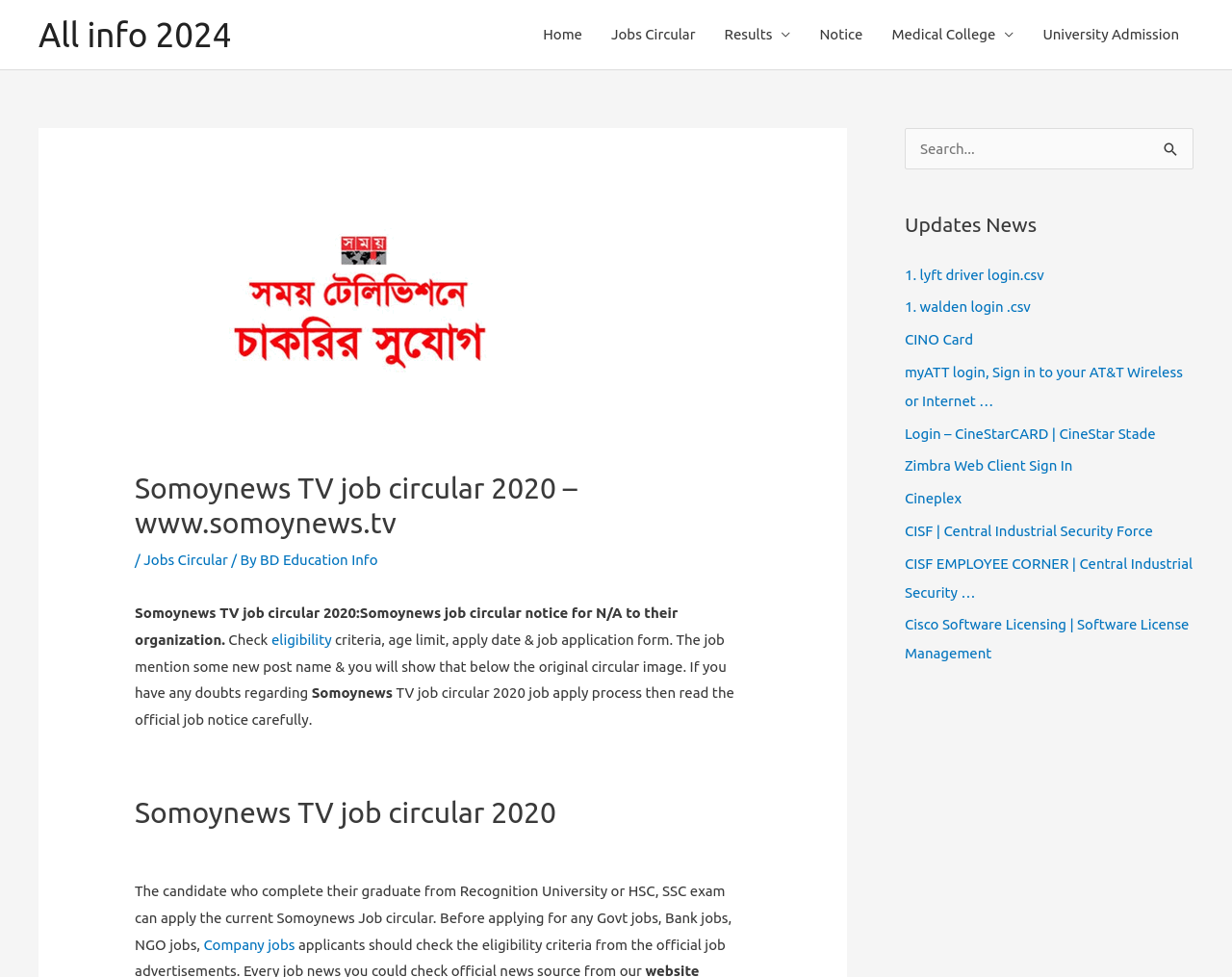Locate the bounding box coordinates of the element that should be clicked to execute the following instruction: "Search for jobs".

[0.734, 0.131, 0.969, 0.173]